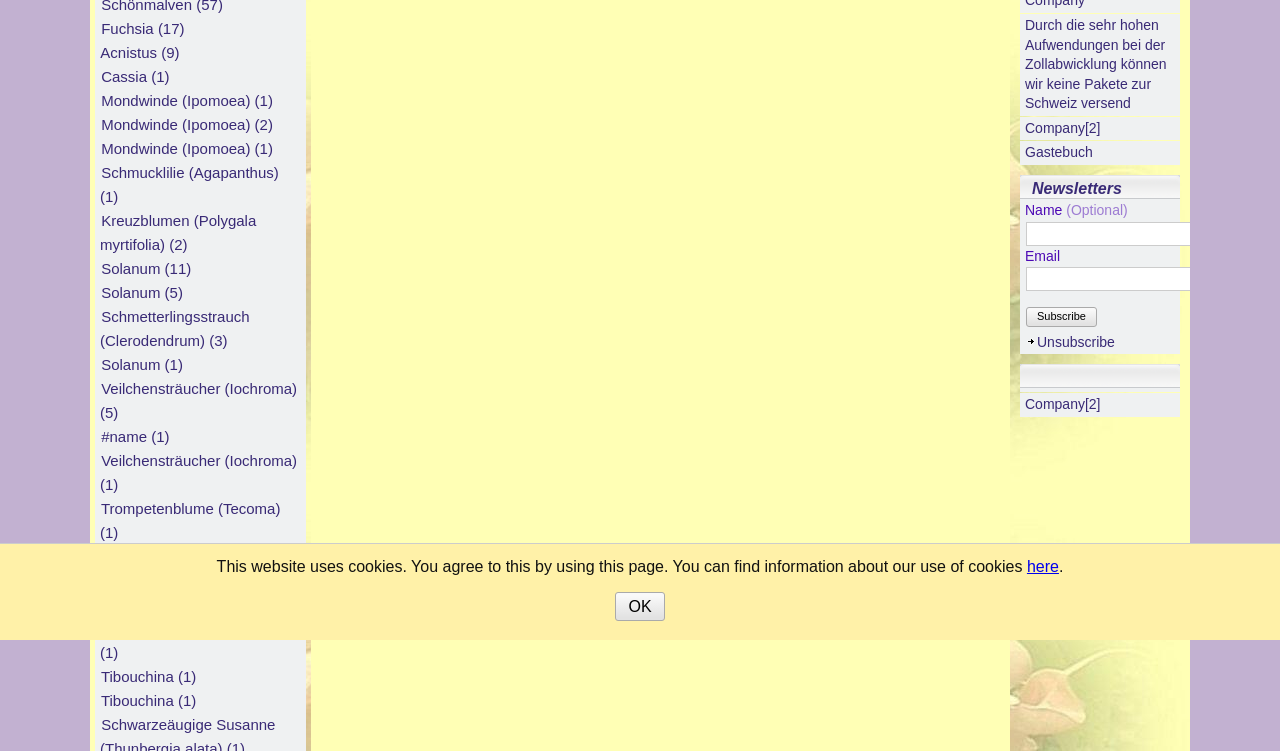Based on the element description Subscribe, identify the bounding box coordinates for the UI element. The coordinates should be in the format (top-left x, top-left y, bottom-right x, bottom-right y) and within the 0 to 1 range.

[0.802, 0.409, 0.857, 0.435]